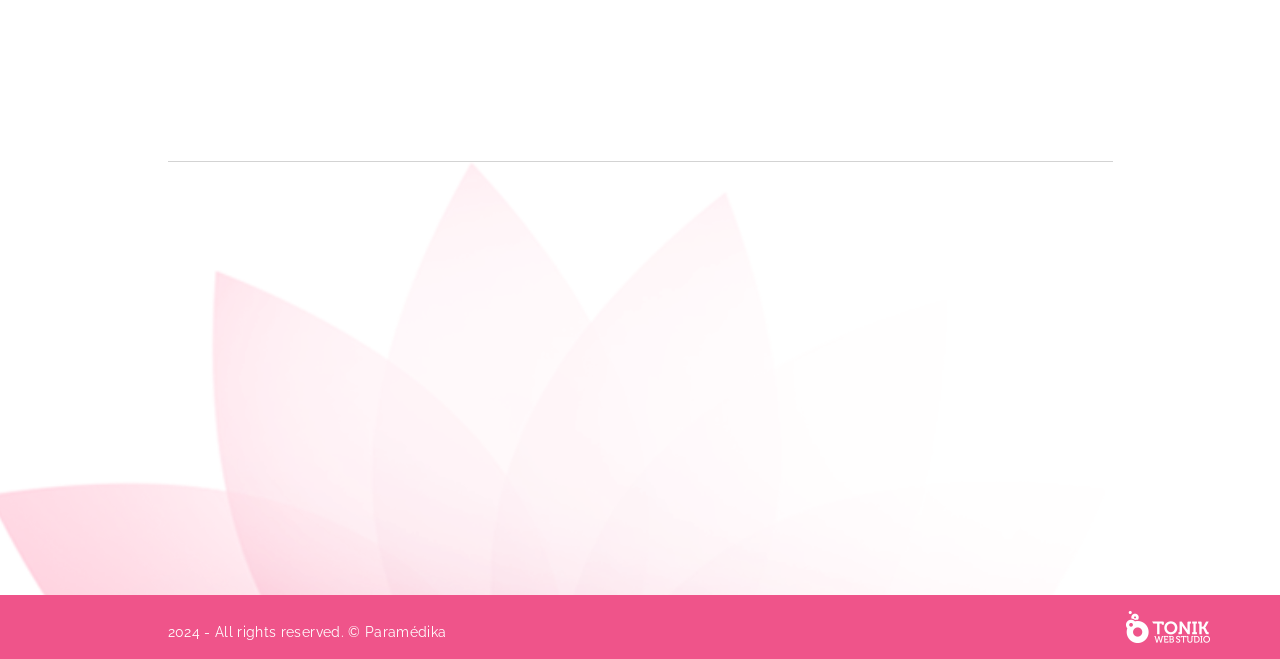Reply to the question with a brief word or phrase: How many aesthetic treatments are listed on the webpage?

15